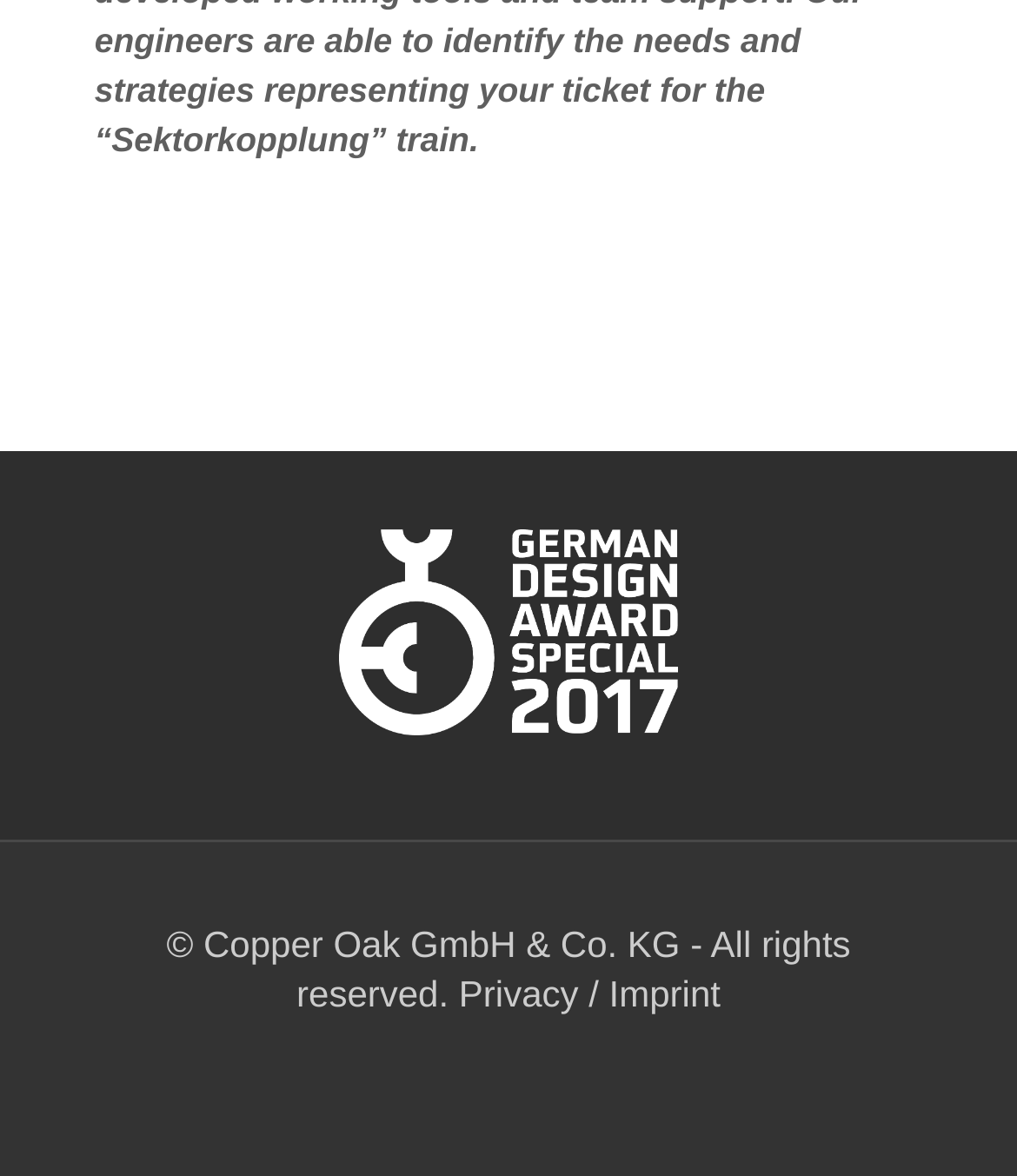Please answer the following question using a single word or phrase: What is the purpose of the slash symbol?

Separator